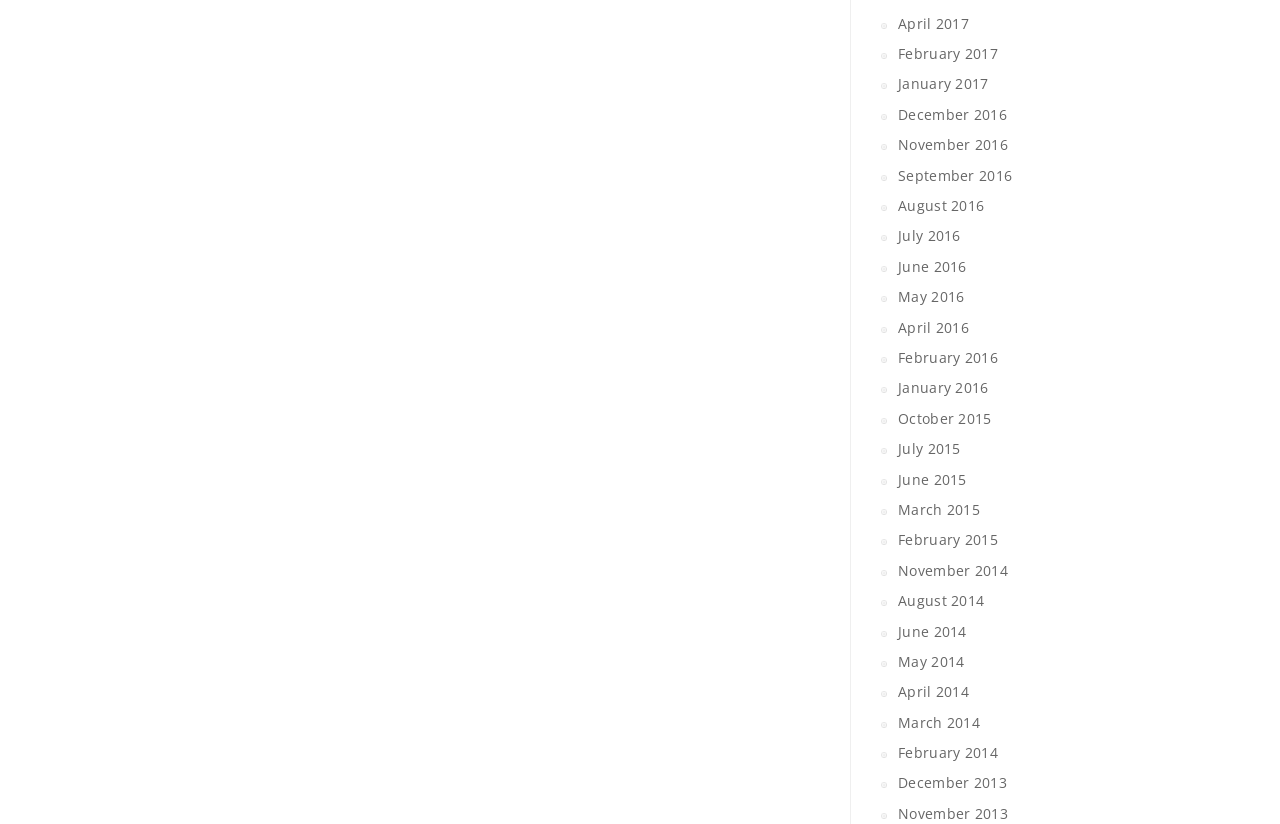Locate the bounding box coordinates of the element that should be clicked to execute the following instruction: "view April 2017".

[0.702, 0.017, 0.757, 0.04]